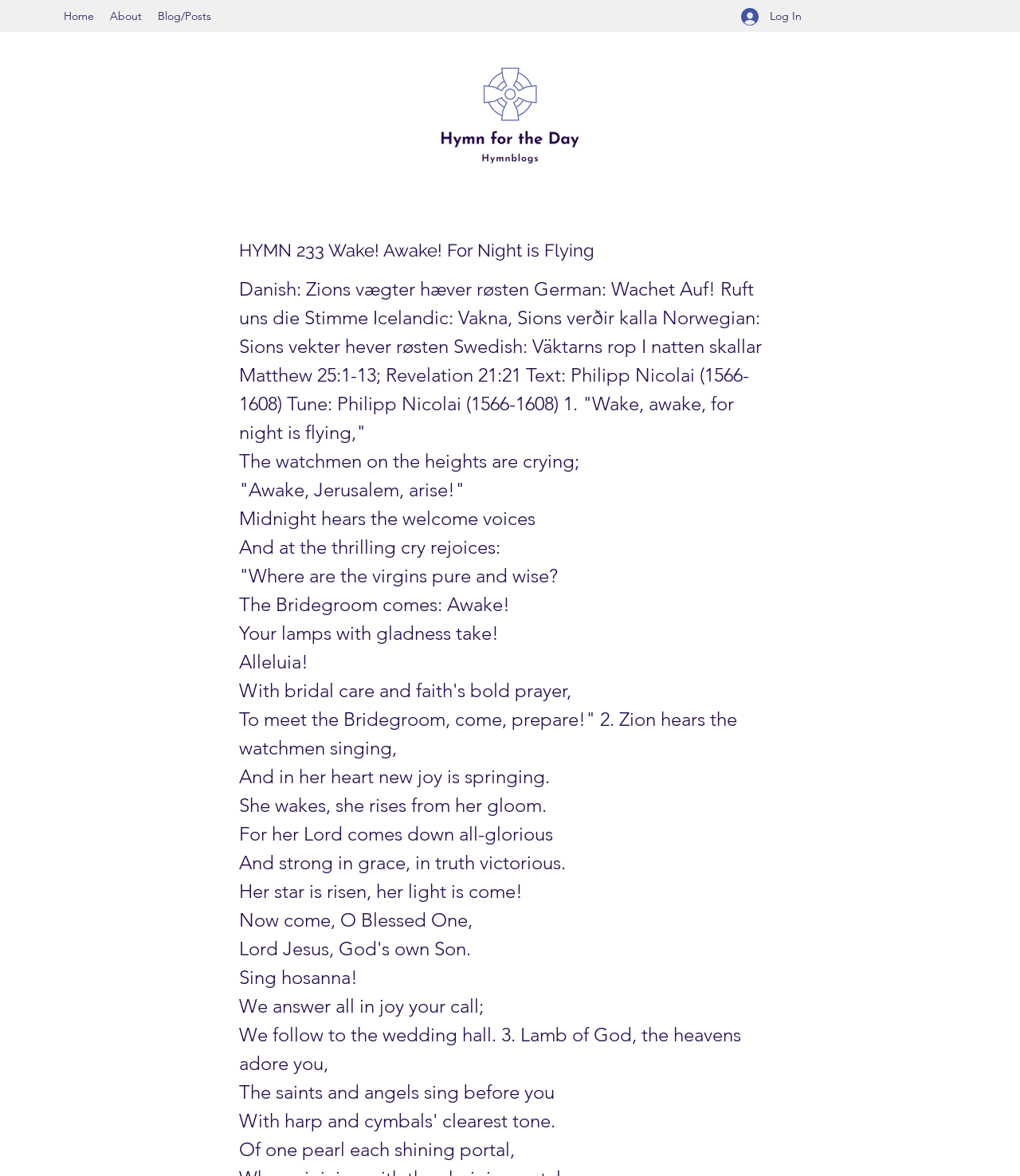Please examine the image and answer the question with a detailed explanation:
What is the name of the hymn?

I determined the answer by looking at the heading element with the text 'HYMN 233 Wake! Awake! For Night is Flying' which is likely to be the title of the hymn.